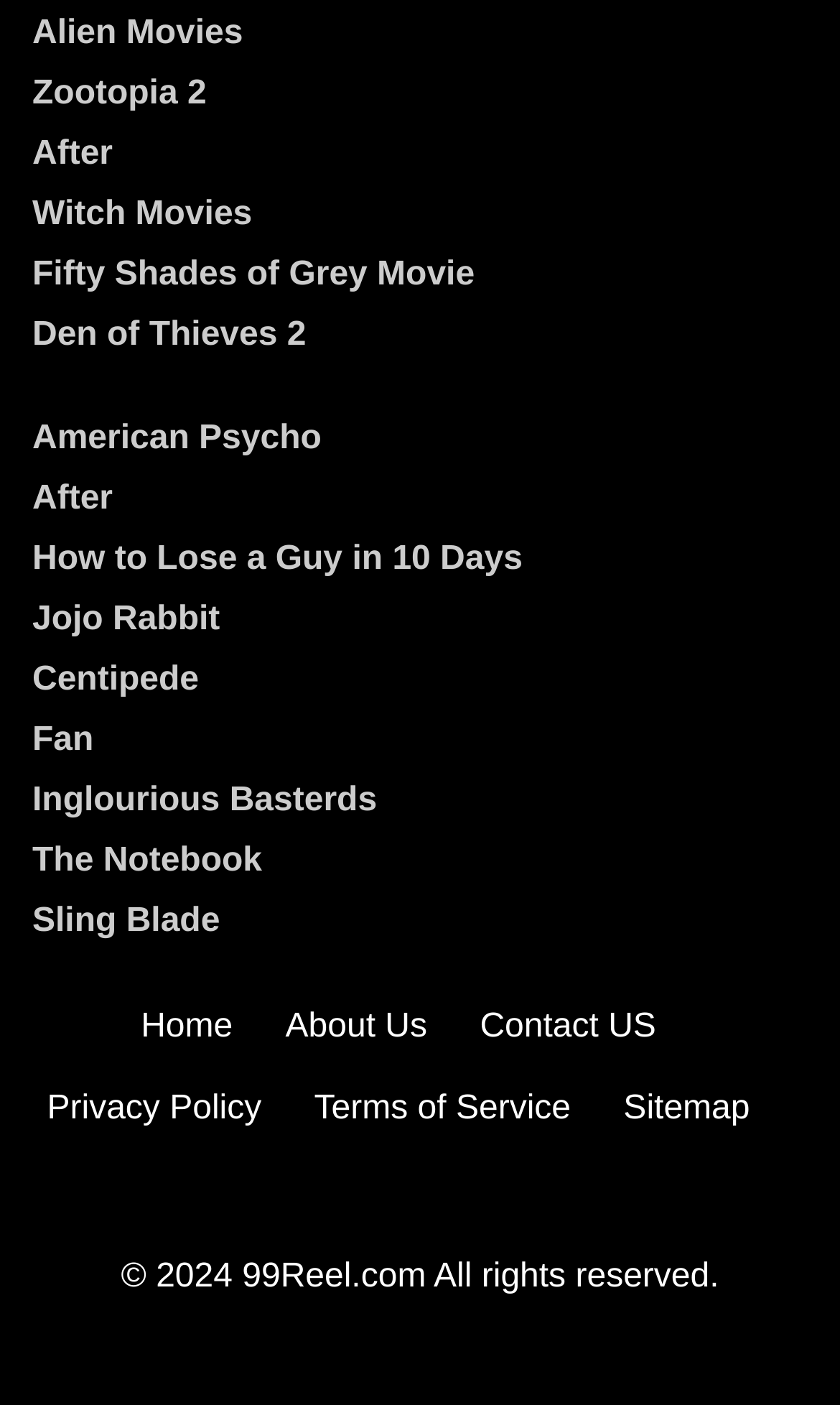Provide a brief response to the question below using a single word or phrase: 
How many columns of links are there on the webpage?

1